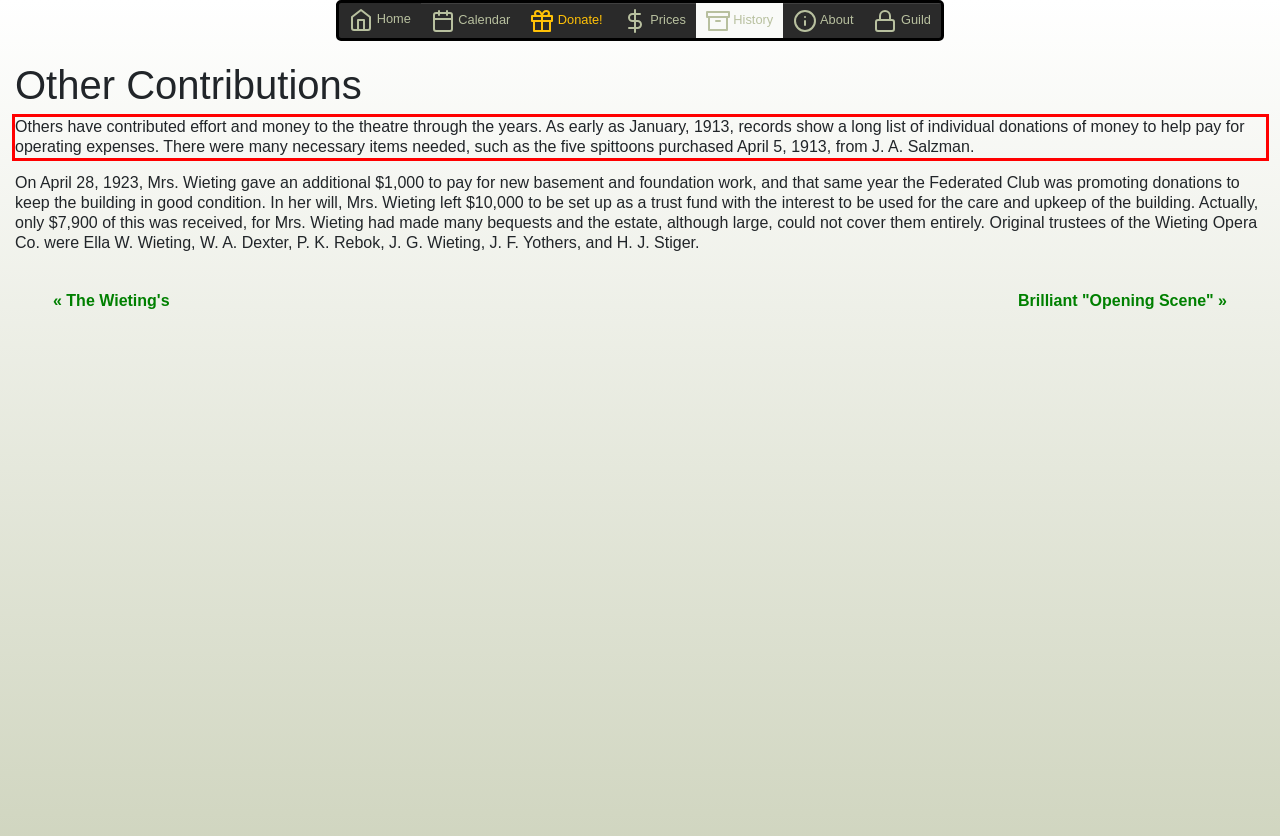Analyze the screenshot of the webpage that features a red bounding box and recognize the text content enclosed within this red bounding box.

Others have contributed effort and money to the theatre through the years. As early as January, 1913, records show a long list of individual donations of money to help pay for operating expenses. There were many necessary items needed, such as the five spittoons purchased April 5, 1913, from J. A. Salzman.